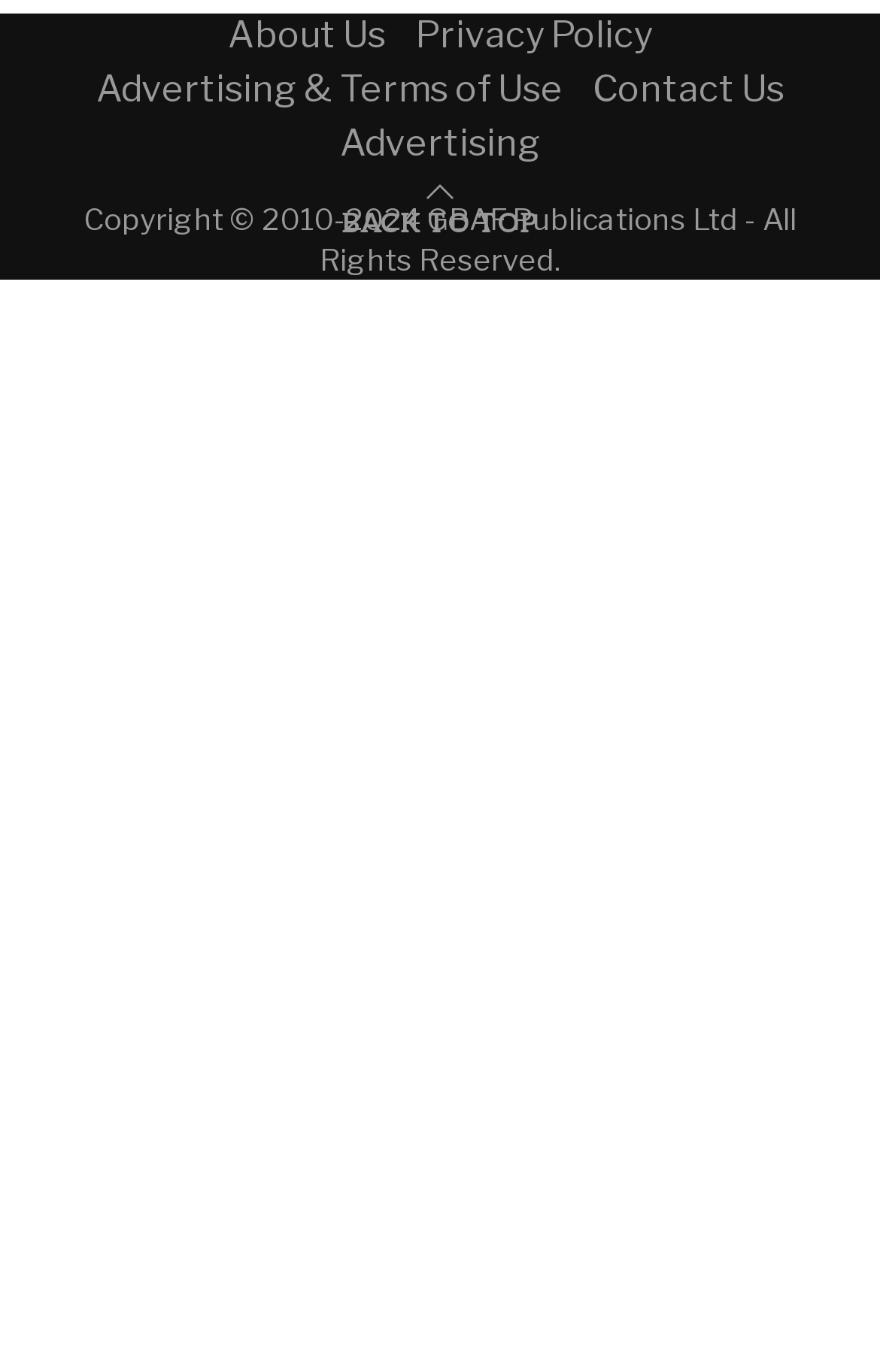Please specify the bounding box coordinates of the element that should be clicked to execute the given instruction: 'go to top of the page'. Ensure the coordinates are four float numbers between 0 and 1, expressed as [left, top, right, bottom].

[0.388, 0.145, 0.612, 0.176]